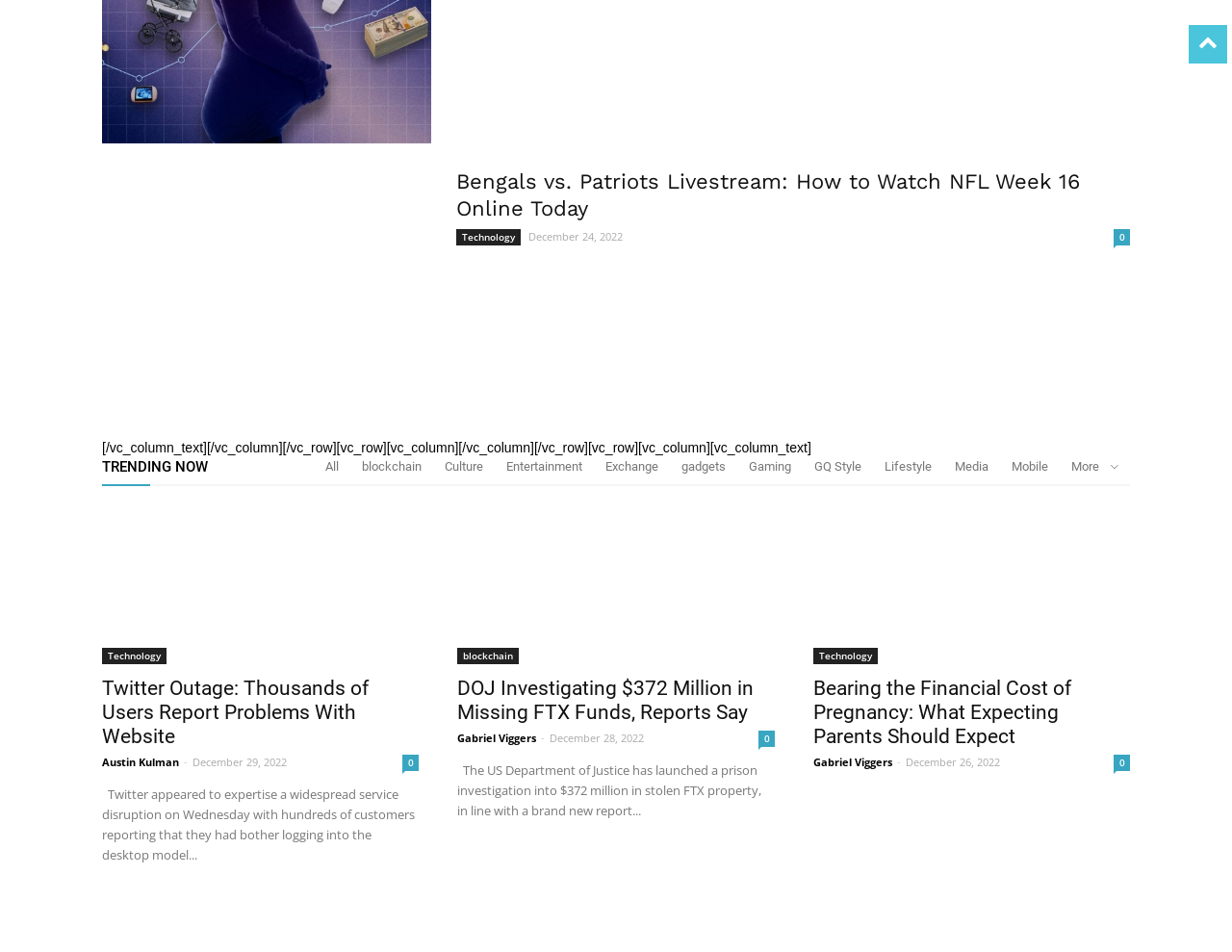What is the topic of the article 'DOJ Investigating $372 Million in Missing FTX Funds, Reports Say'?
Relying on the image, give a concise answer in one word or a brief phrase.

FTX Funds